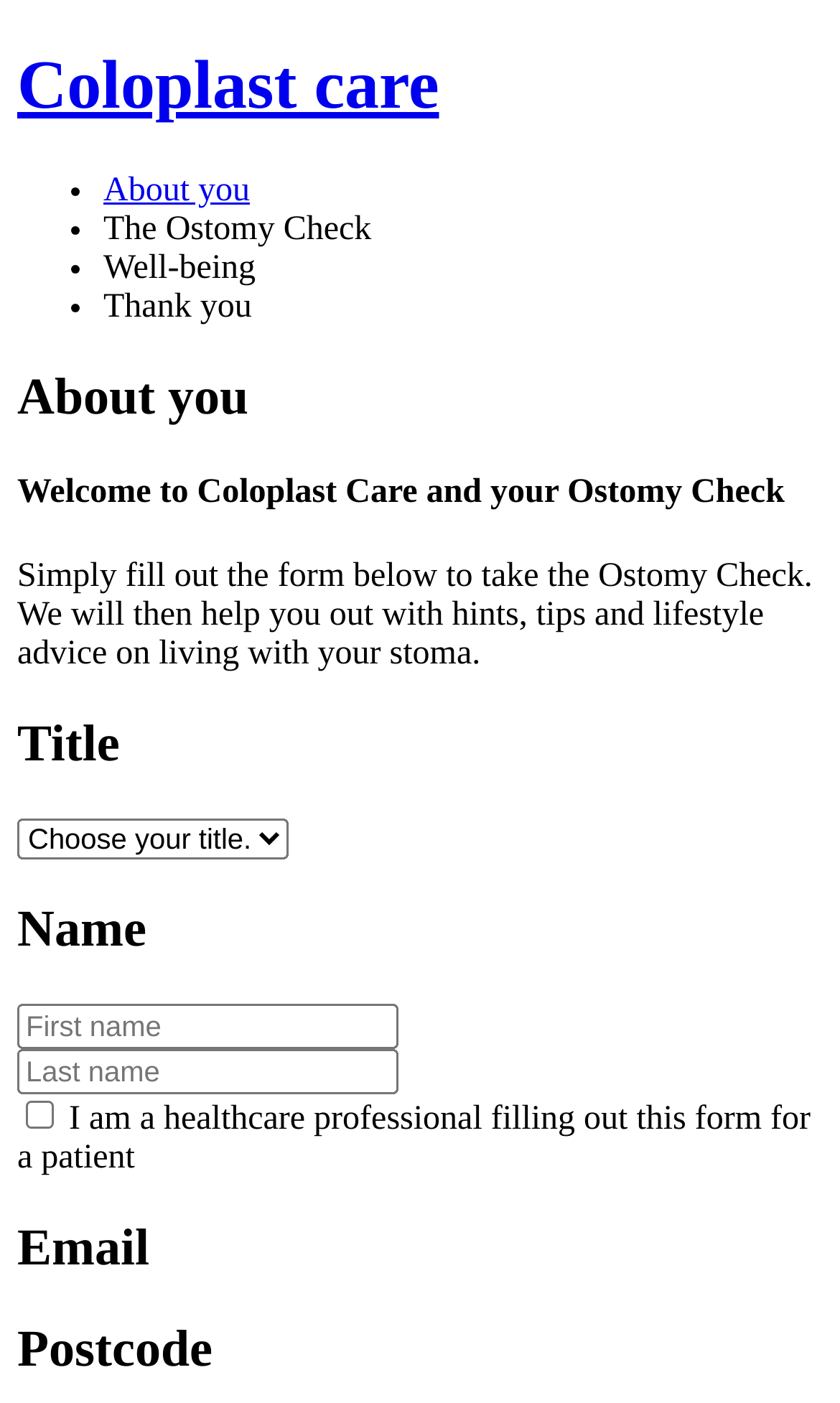Explain the webpage's layout and main content in detail.

The webpage is about Coloplast, a company that provides care and support for people with ostomies. At the top, there is a header section with a heading that reads "Coloplast care" and a link with the same text. Below this header, there is a list of three items, each marked with a bullet point, containing links to "About you", "The Ostomy Check", and "Well-being" pages, as well as a "Thank you" page.

Further down, there is a heading that reads "About you" and another heading that reads "Welcome to Coloplast Care and your Ostomy Check". Below these headings, there is a paragraph of text that explains the purpose of the Ostomy Check and how it can provide helpful hints, tips, and lifestyle advice for living with a stoma.

The webpage then has a form section, where users can fill out their information to take the Ostomy Check. The form has several fields, including a title field, a name field with separate inputs for first and last names, a checkbox to indicate if the user is a healthcare professional filling out the form for a patient, an email field, and a postcode field. There is also a combobox above the form fields, but its purpose is not clear from the provided information.